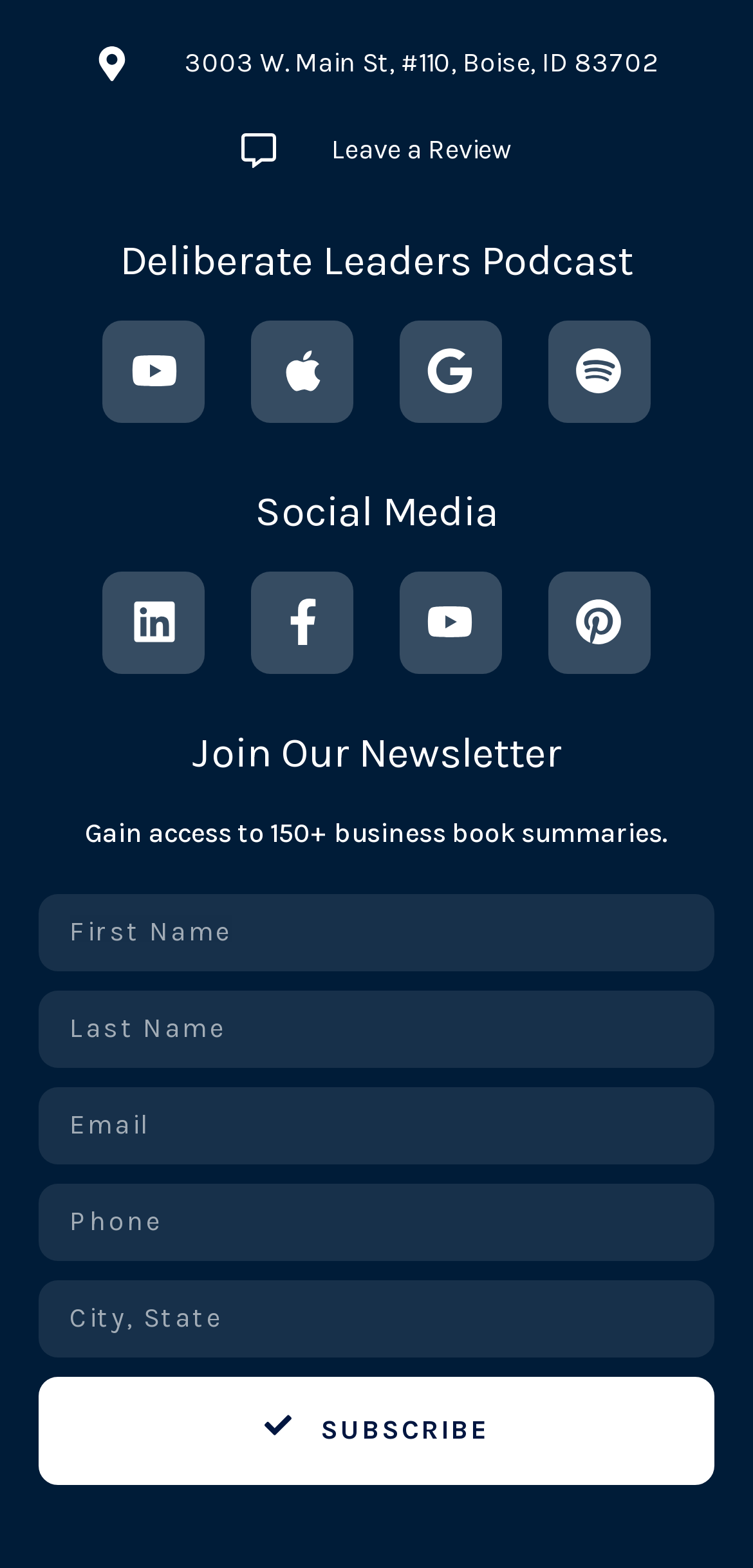Give the bounding box coordinates for the element described as: "name="form_fields[email]" placeholder="Email"".

[0.051, 0.693, 0.949, 0.743]